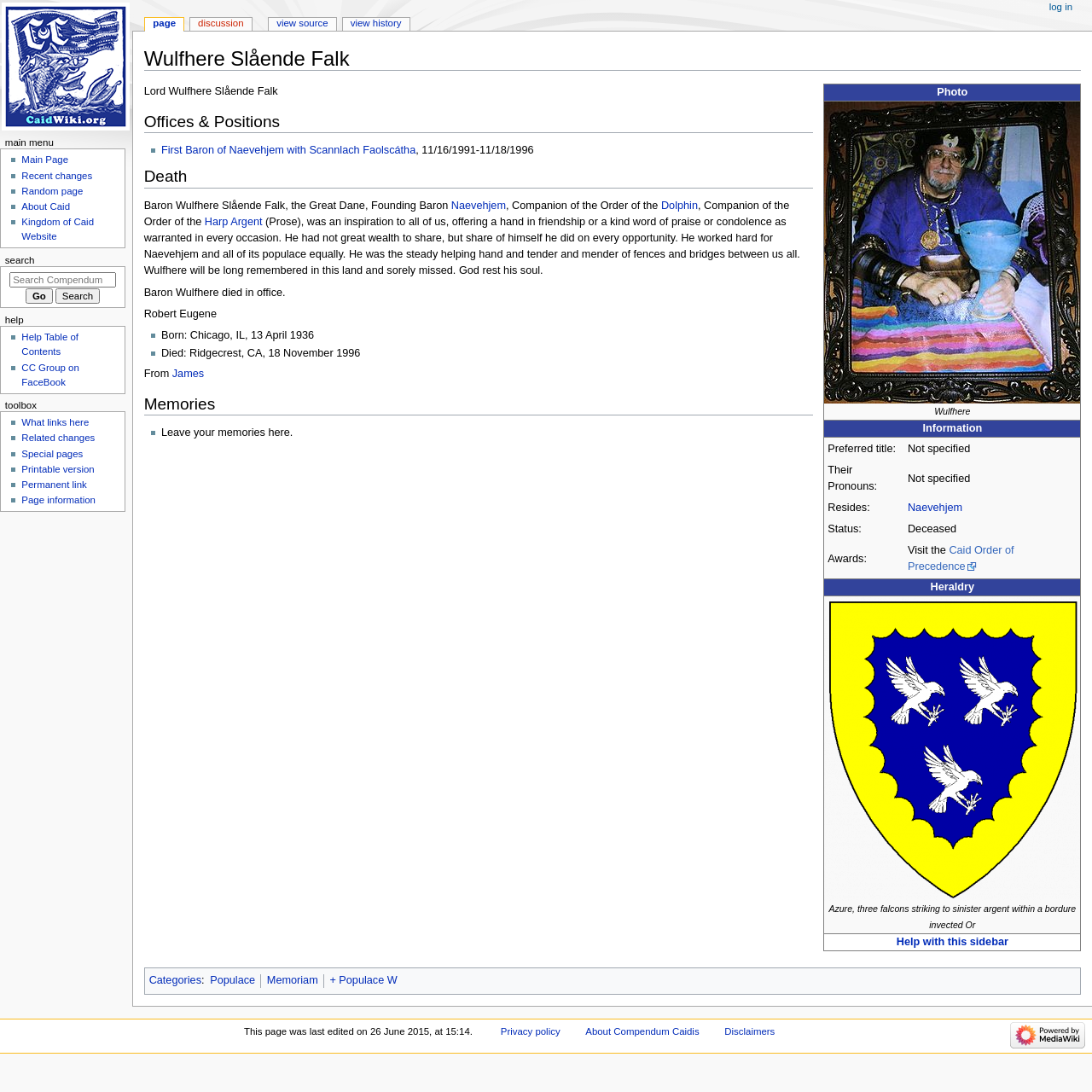What is the status of Wulfhere Slående Falk?
Ensure your answer is thorough and detailed.

The status of Wulfhere Slående Falk can be found in the table under the 'Information' column header, where it is stated that his status is 'Deceased'.